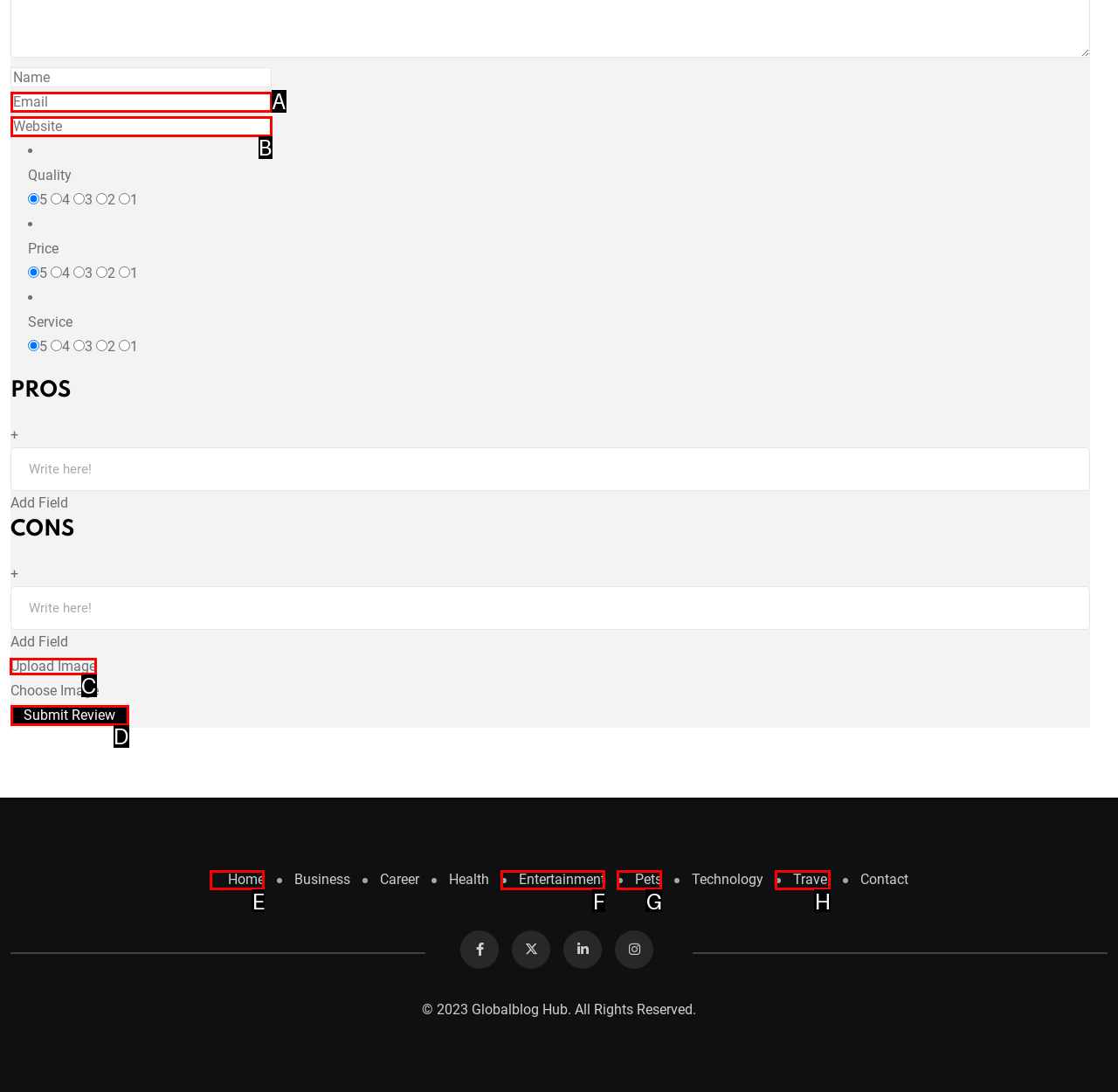Determine the letter of the UI element I should click on to complete the task: Upload an image from the provided choices in the screenshot.

C